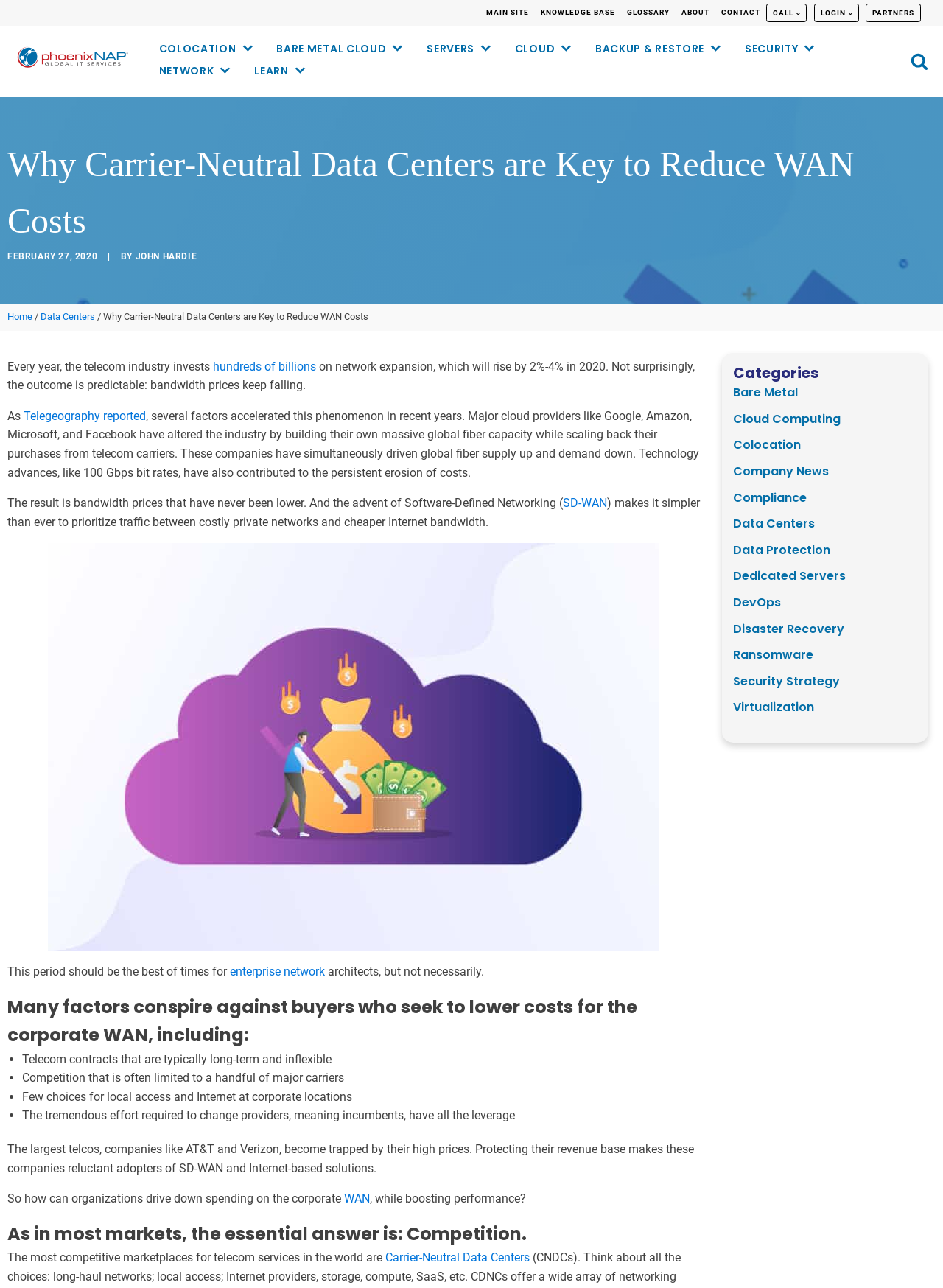What is the main challenge for enterprise network architects?
Please provide a comprehensive answer based on the contents of the image.

The webpage suggests that enterprise network architects face the challenge of lowering WAN costs, which is made difficult by various factors, including telecom contracts, limited competition, and the effort required to change providers.